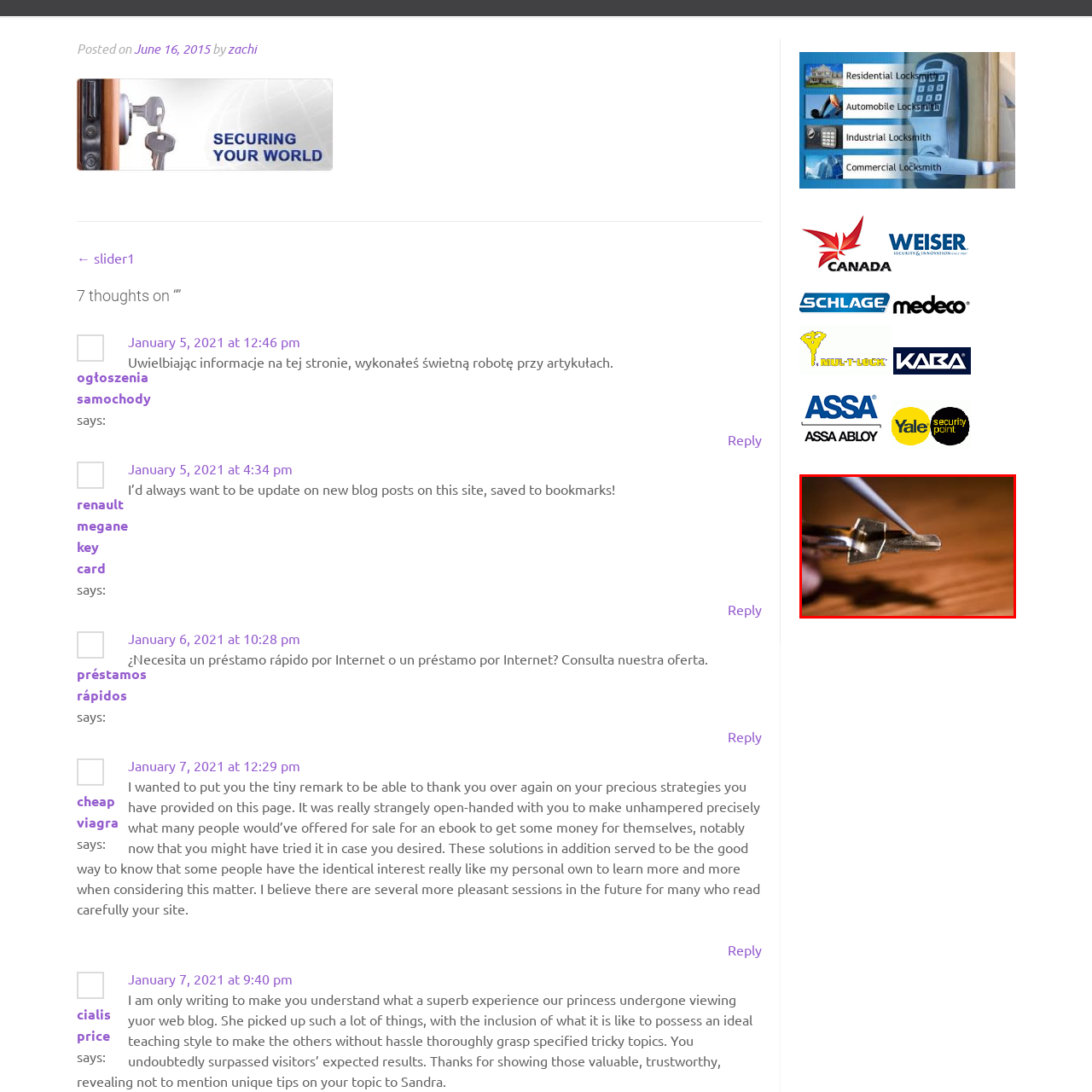Pay special attention to the segment of the image inside the red box and offer a detailed answer to the question that follows, based on what you see: What is the background of the image?

The caption describes the background as 'warm wooden', which implies a natural, earthy tone that provides a contrast to the metallic object being held.